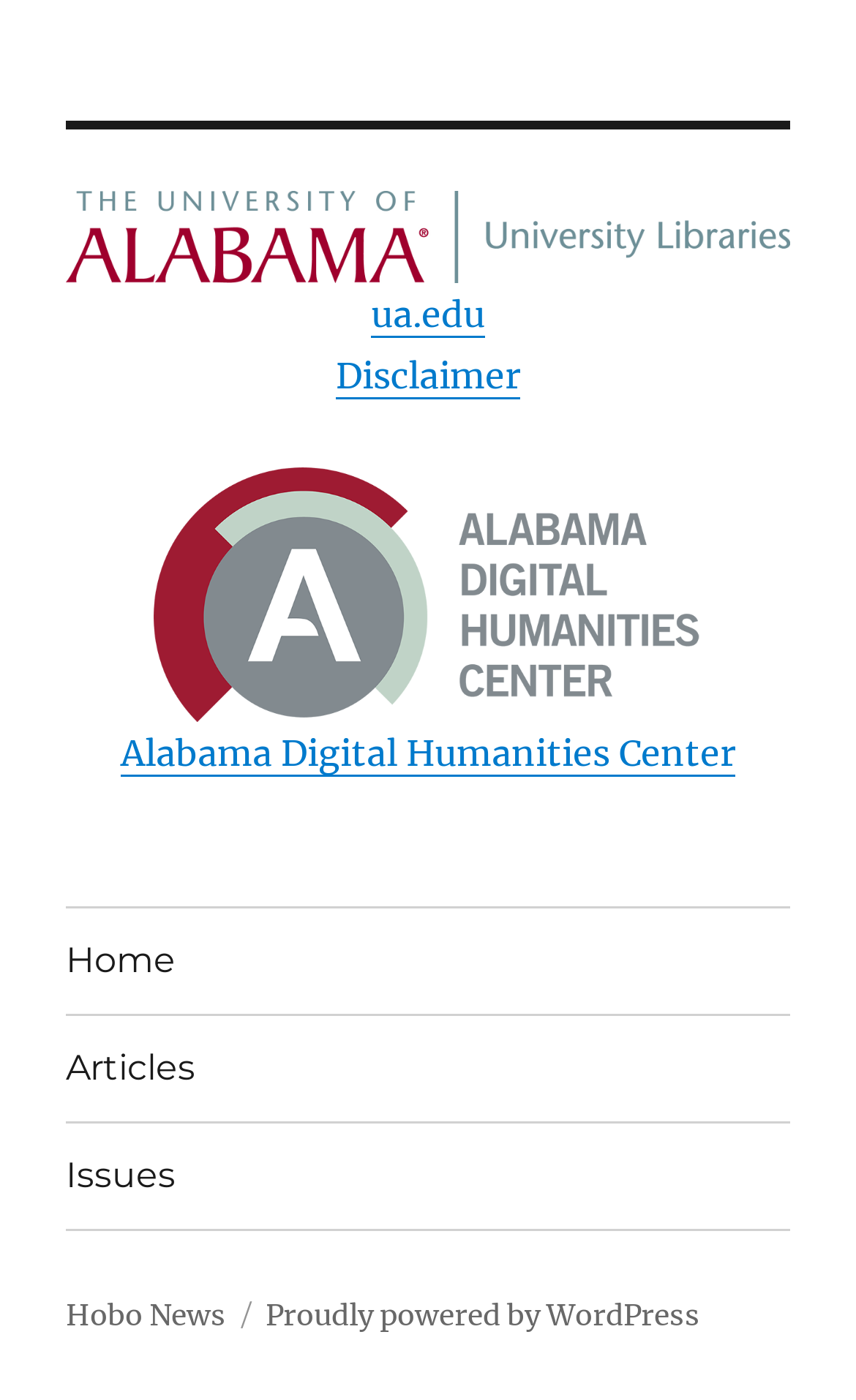What is the platform used to power the website?
Answer with a single word or phrase, using the screenshot for reference.

WordPress